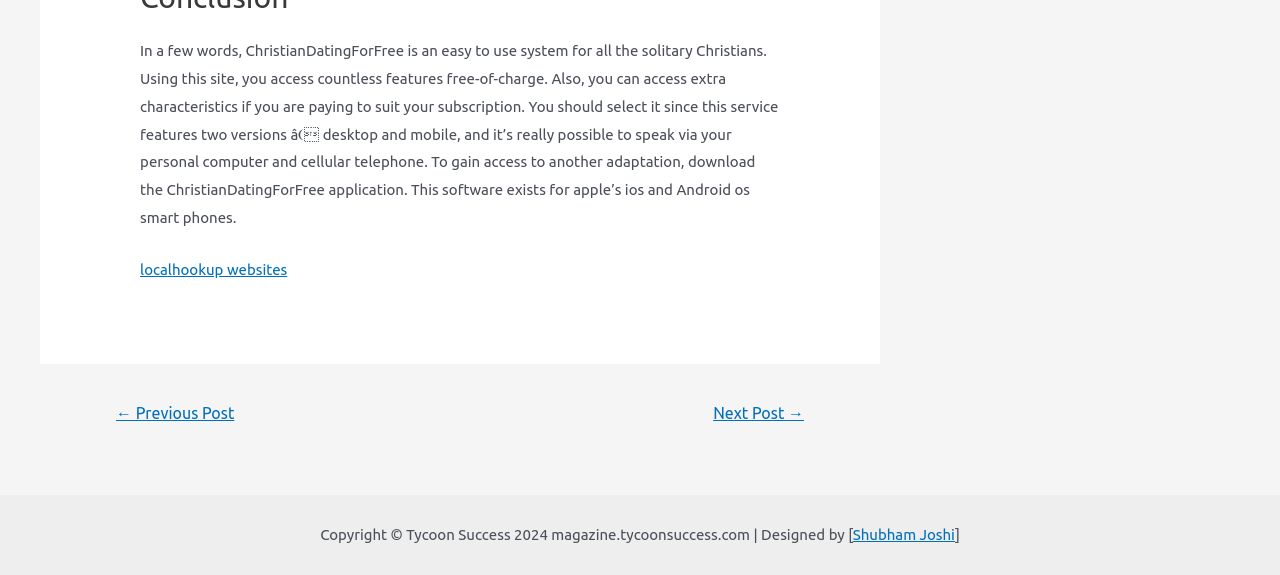From the given element description: "localhookup websites", find the bounding box for the UI element. Provide the coordinates as four float numbers between 0 and 1, in the order [left, top, right, bottom].

[0.109, 0.454, 0.224, 0.483]